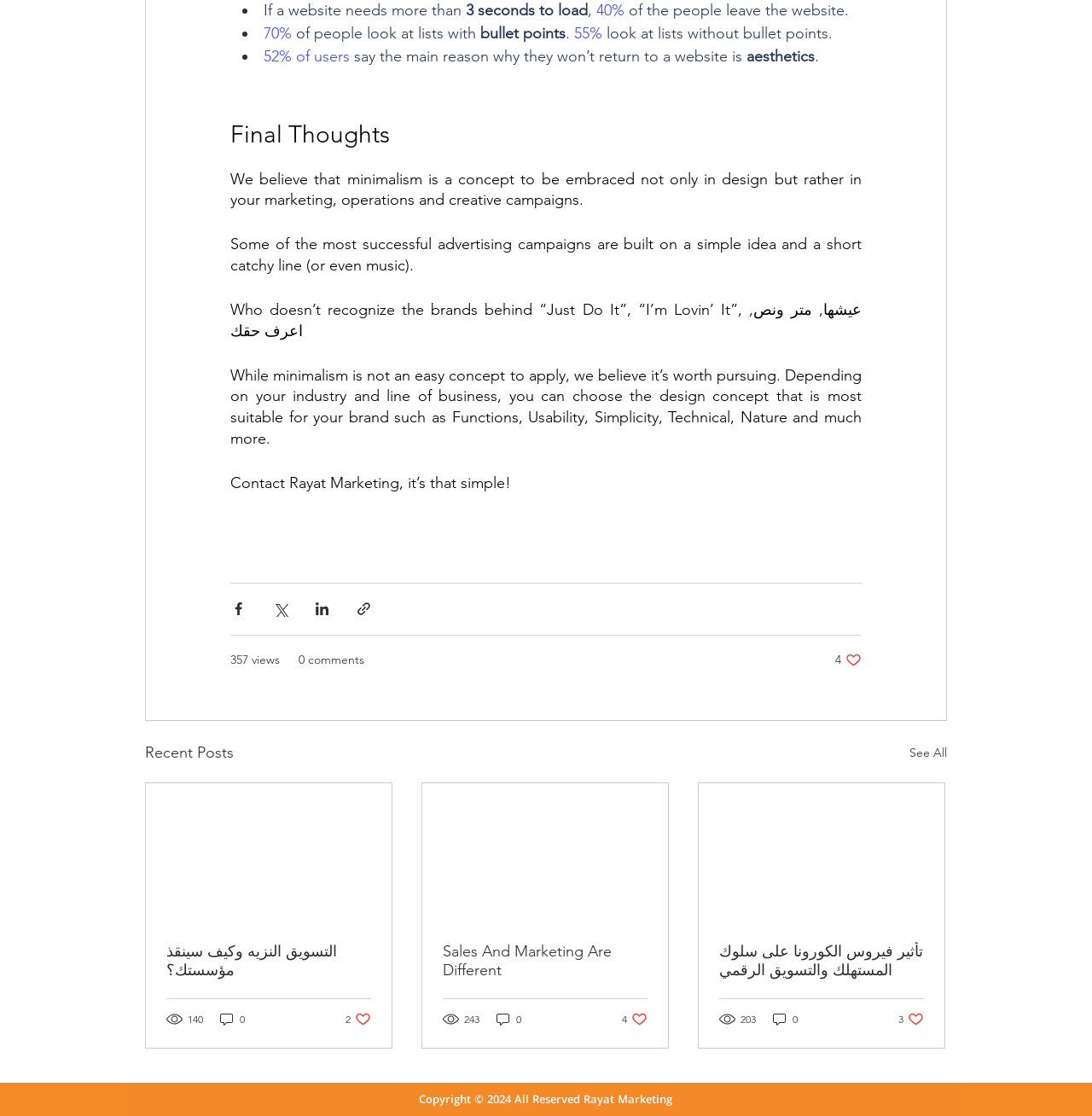Provide the bounding box coordinates for the specified HTML element described in this description: "Sales And Marketing Are Different". The coordinates should be four float numbers ranging from 0 to 1, in the format [left, top, right, bottom].

[0.405, 0.844, 0.593, 0.877]